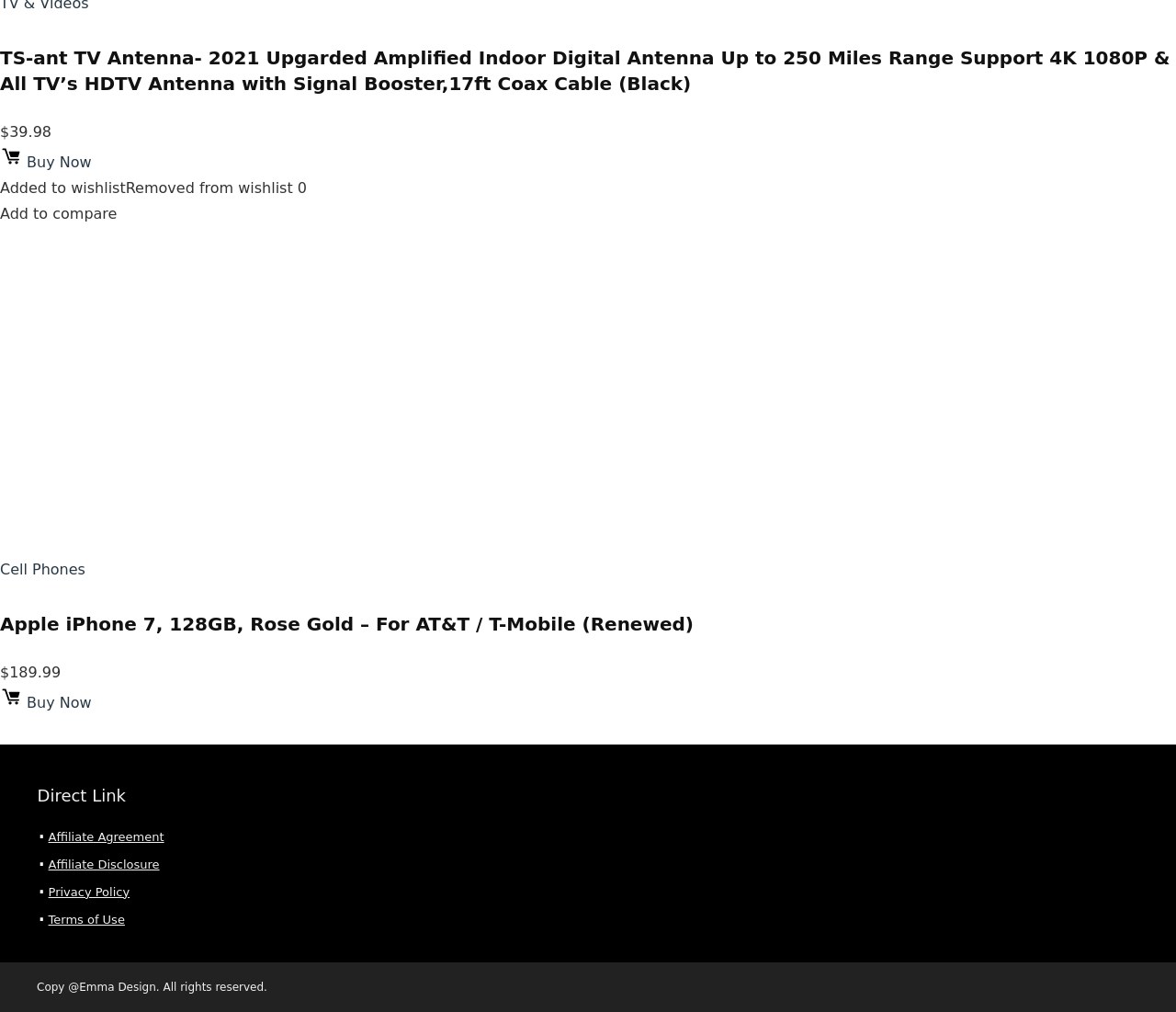What is the color of the Apple iPhone 7?
Please respond to the question thoroughly and include all relevant details.

I read the product description of the Apple iPhone 7 and found the color mentioned as 'Rose Gold – For AT&T / T-Mobile (Renewed)'.